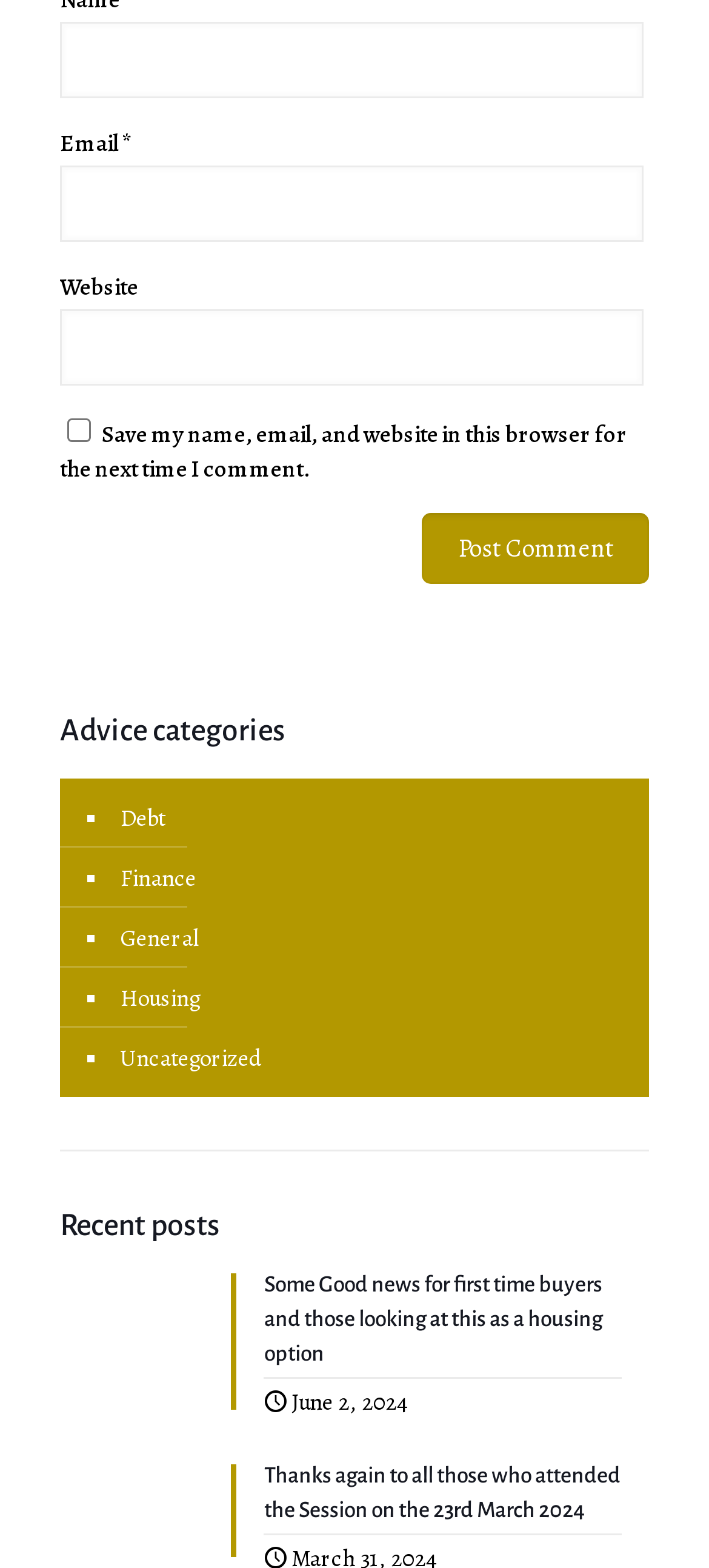Show the bounding box coordinates for the element that needs to be clicked to execute the following instruction: "Select the Debt category". Provide the coordinates in the form of four float numbers between 0 and 1, i.e., [left, top, right, bottom].

[0.162, 0.502, 0.233, 0.54]